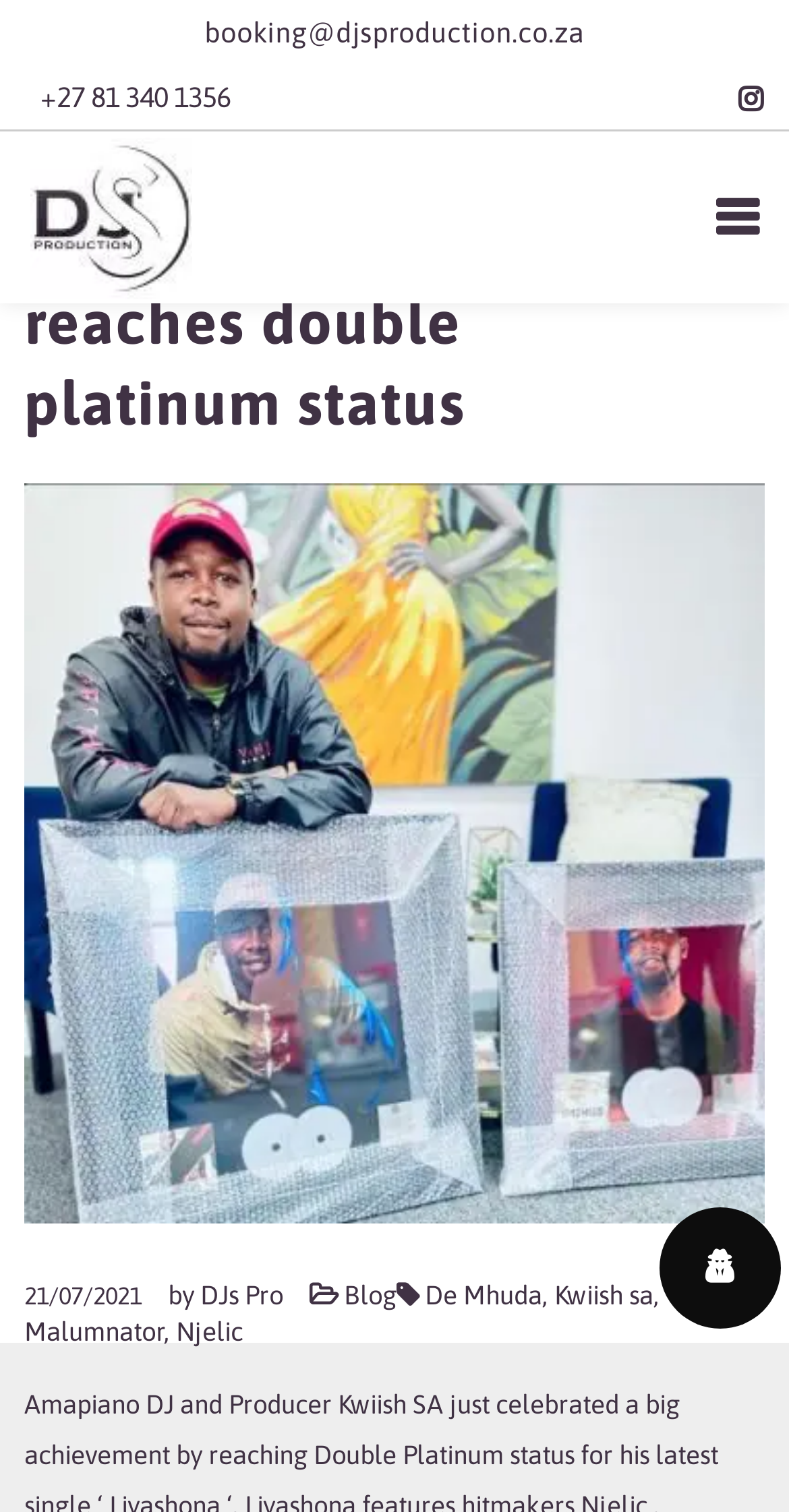Determine the main heading text of the webpage.

Kwiish SA ‘s single ‘ Liyoshona ‘ reaches double platinum status